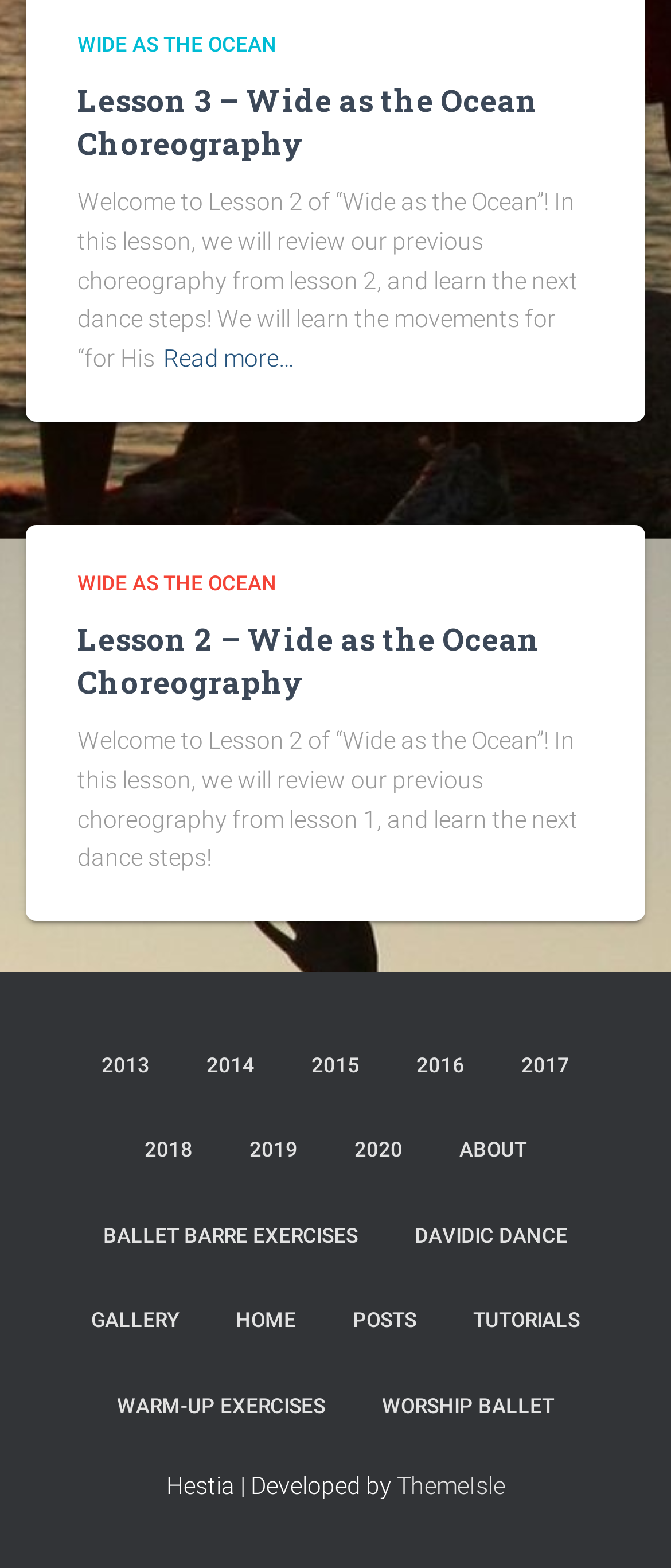Provide the bounding box coordinates of the UI element that matches the description: "Ballet Barre Exercises".

[0.115, 0.762, 0.572, 0.816]